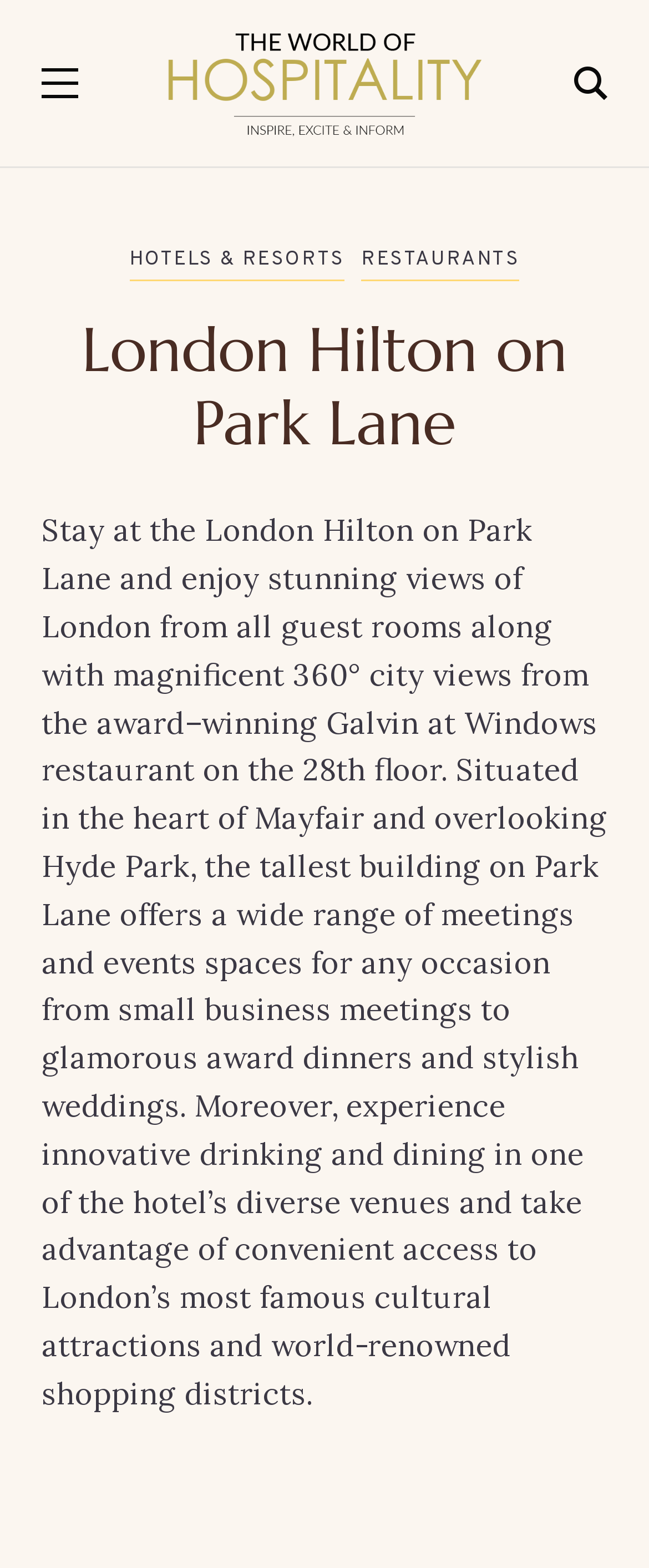Answer the following inquiry with a single word or phrase:
What type of events can be held at the hotel?

Meetings and weddings